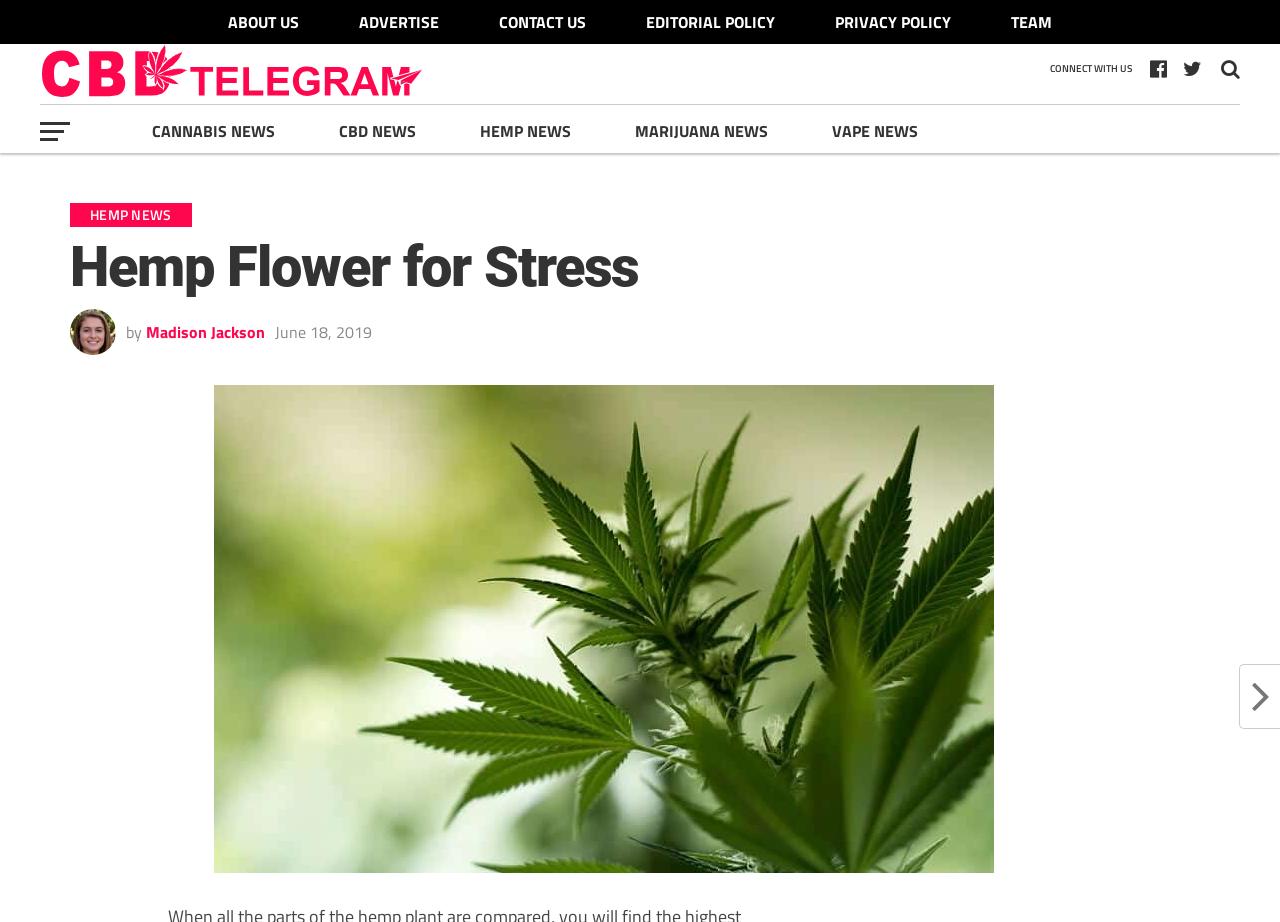Carefully examine the image and provide an in-depth answer to the question: What is the name of the website?

I determined the name of the website by looking at the link with the text 'CBD Telegram' at the top of the page, which suggests that it is the title of the website.